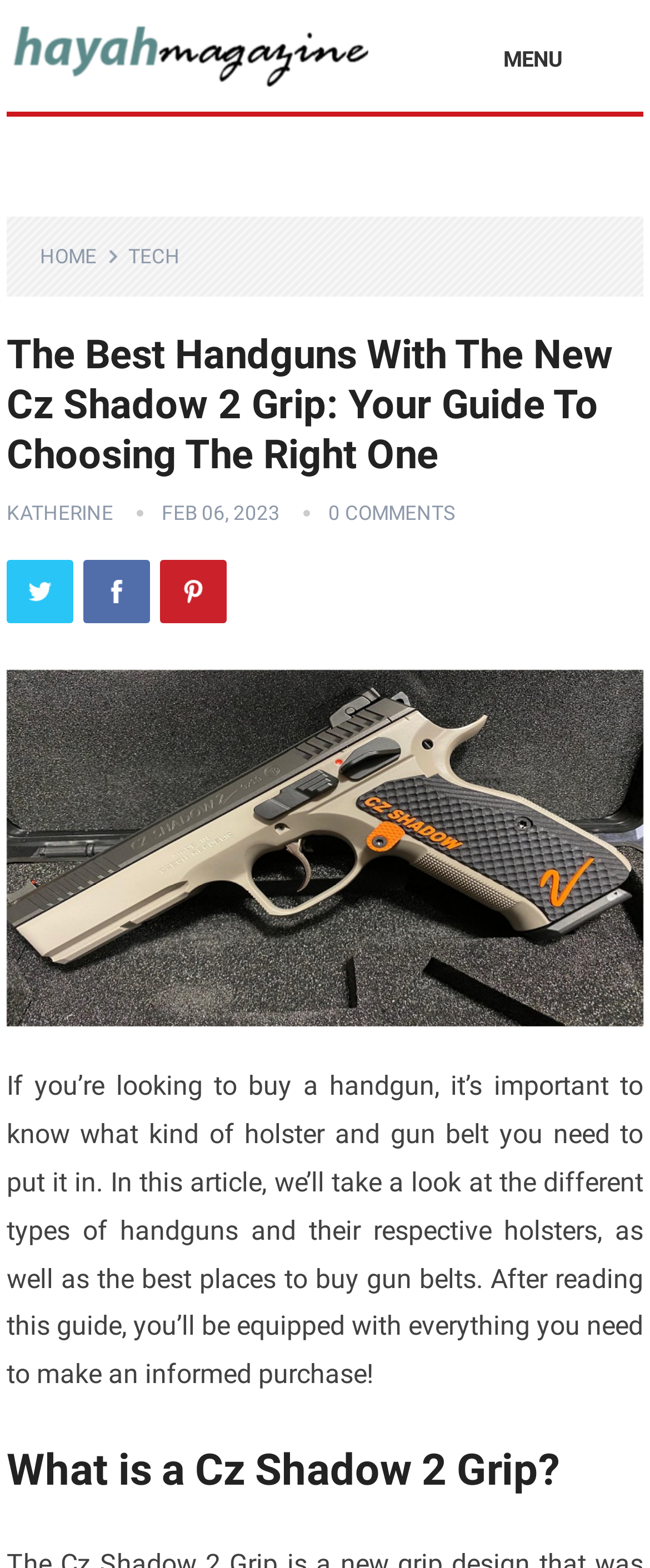Refer to the element description 0 Comments and identify the corresponding bounding box in the screenshot. Format the coordinates as (top-left x, top-left y, bottom-right x, bottom-right y) with values in the range of 0 to 1.

[0.505, 0.319, 0.7, 0.334]